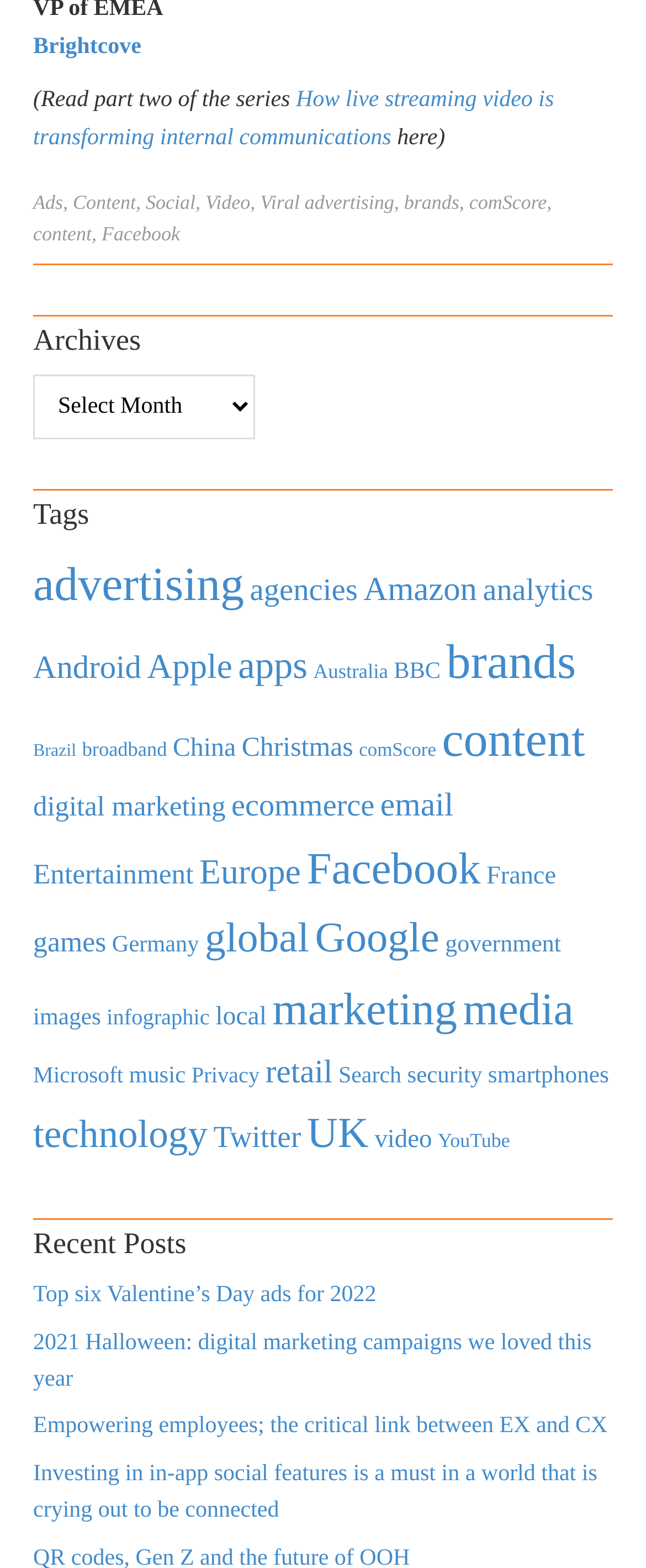Find the bounding box coordinates of the element I should click to carry out the following instruction: "View the 'Recent Posts'".

[0.051, 0.777, 0.949, 0.805]